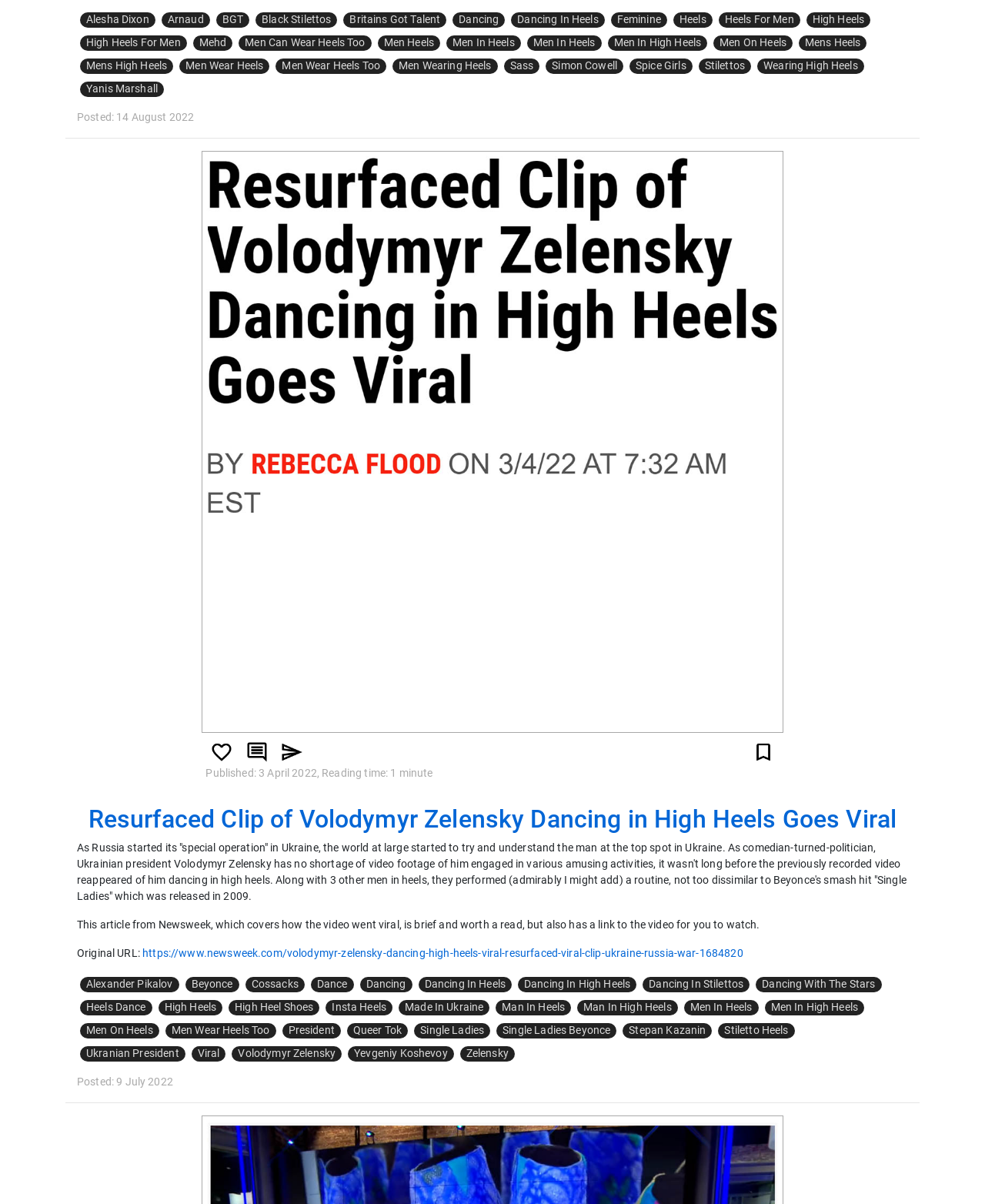What is the publication date of the article?
Kindly answer the question with as much detail as you can.

The publication date of the article can be found at the bottom of the page, where it says 'Published: 3 April 2022'.